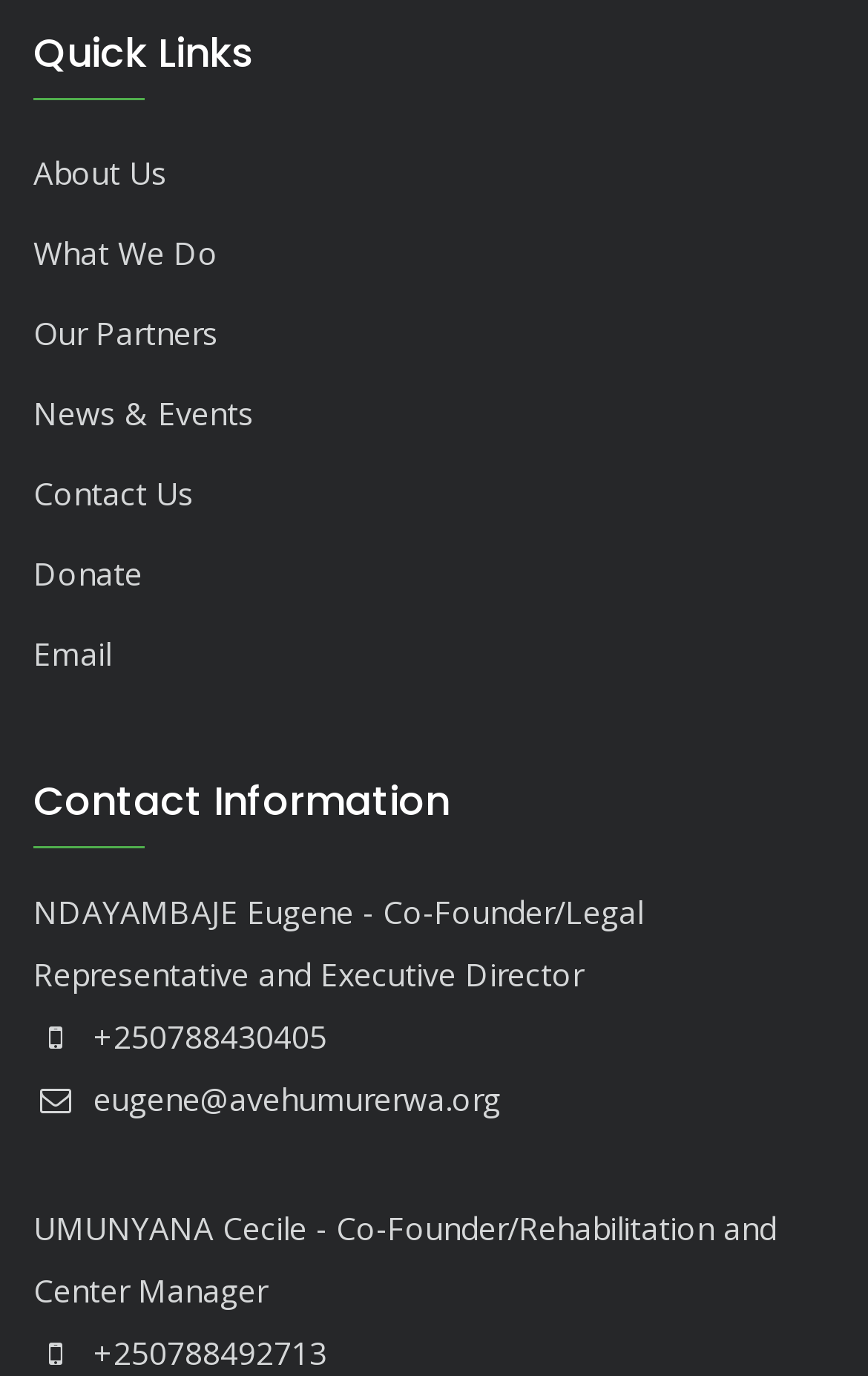Please respond to the question using a single word or phrase:
What is the email address of UMUNYANA Cecile?

Not provided